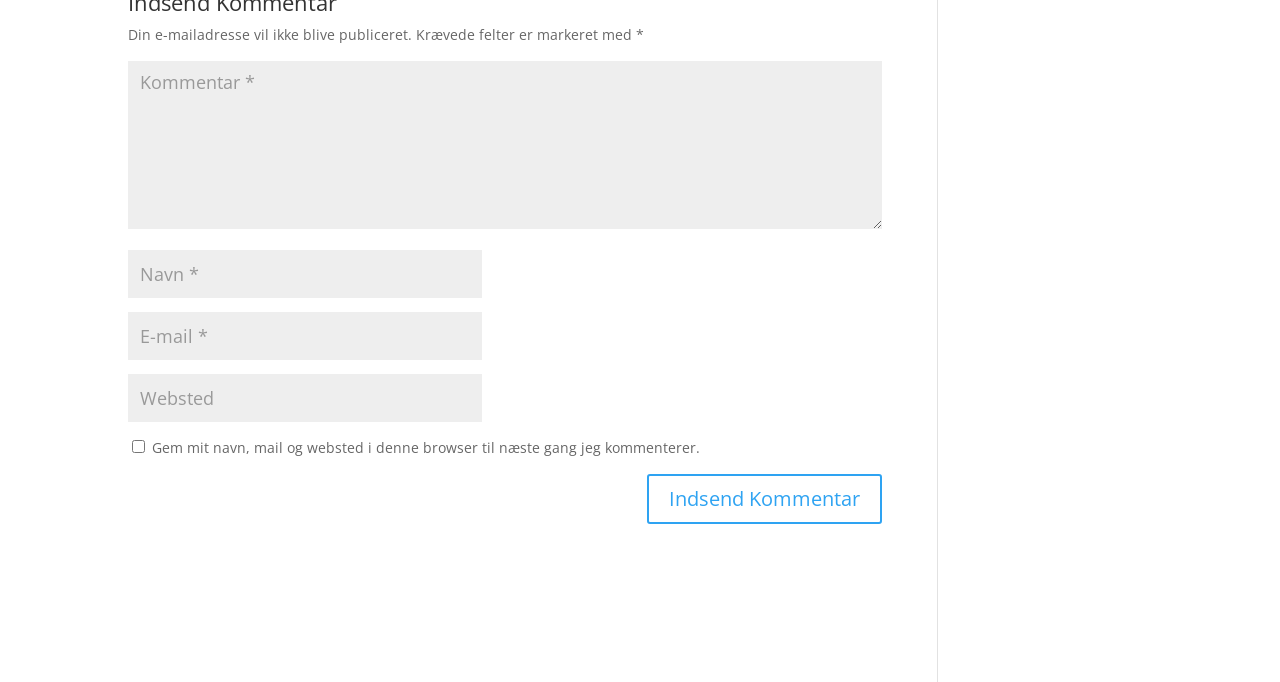Given the element description "input value="Websted" name="url"", identify the bounding box of the corresponding UI element.

[0.1, 0.548, 0.377, 0.619]